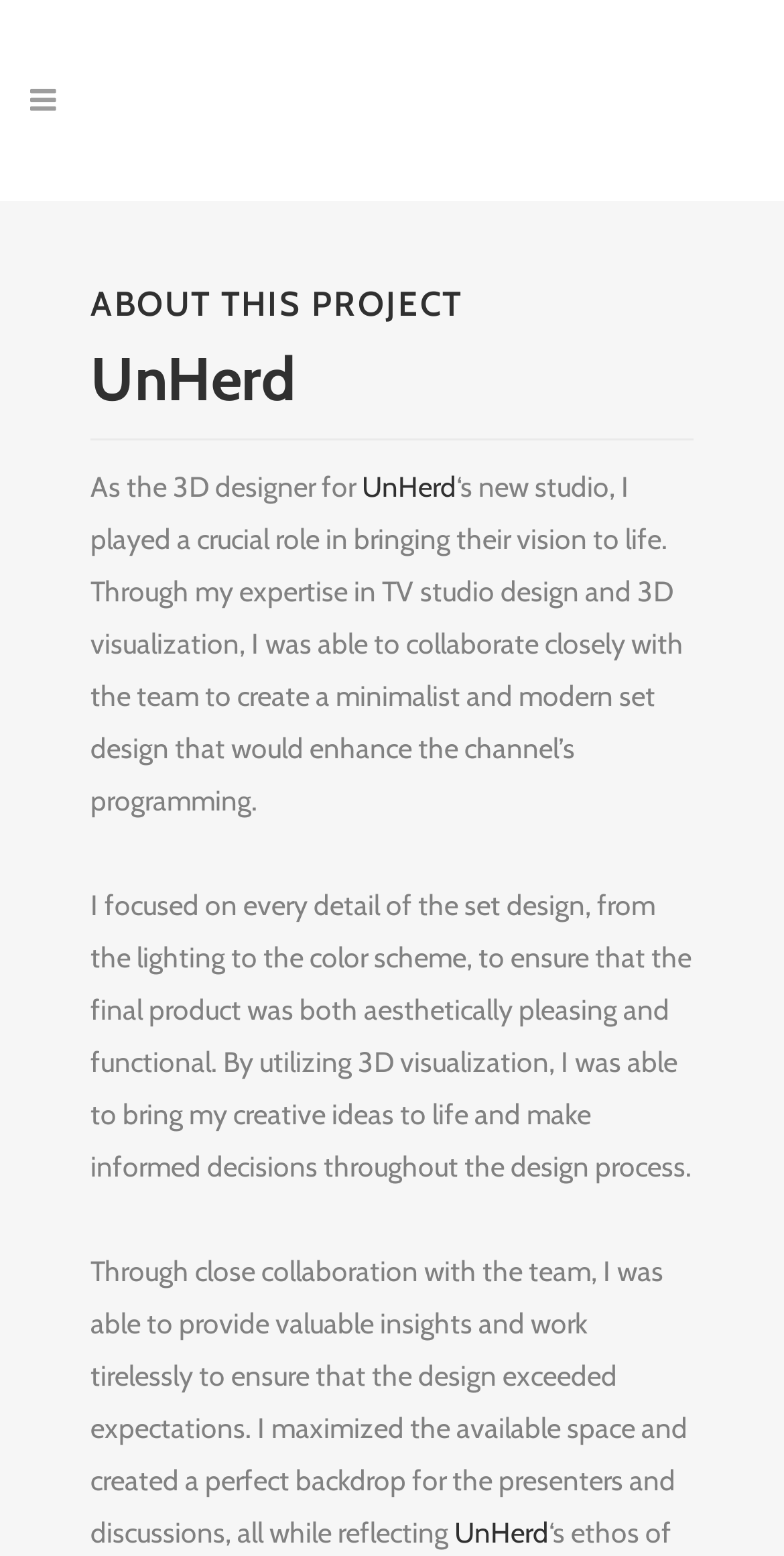Given the element description "UnHerd", identify the bounding box of the corresponding UI element.

[0.462, 0.301, 0.582, 0.324]